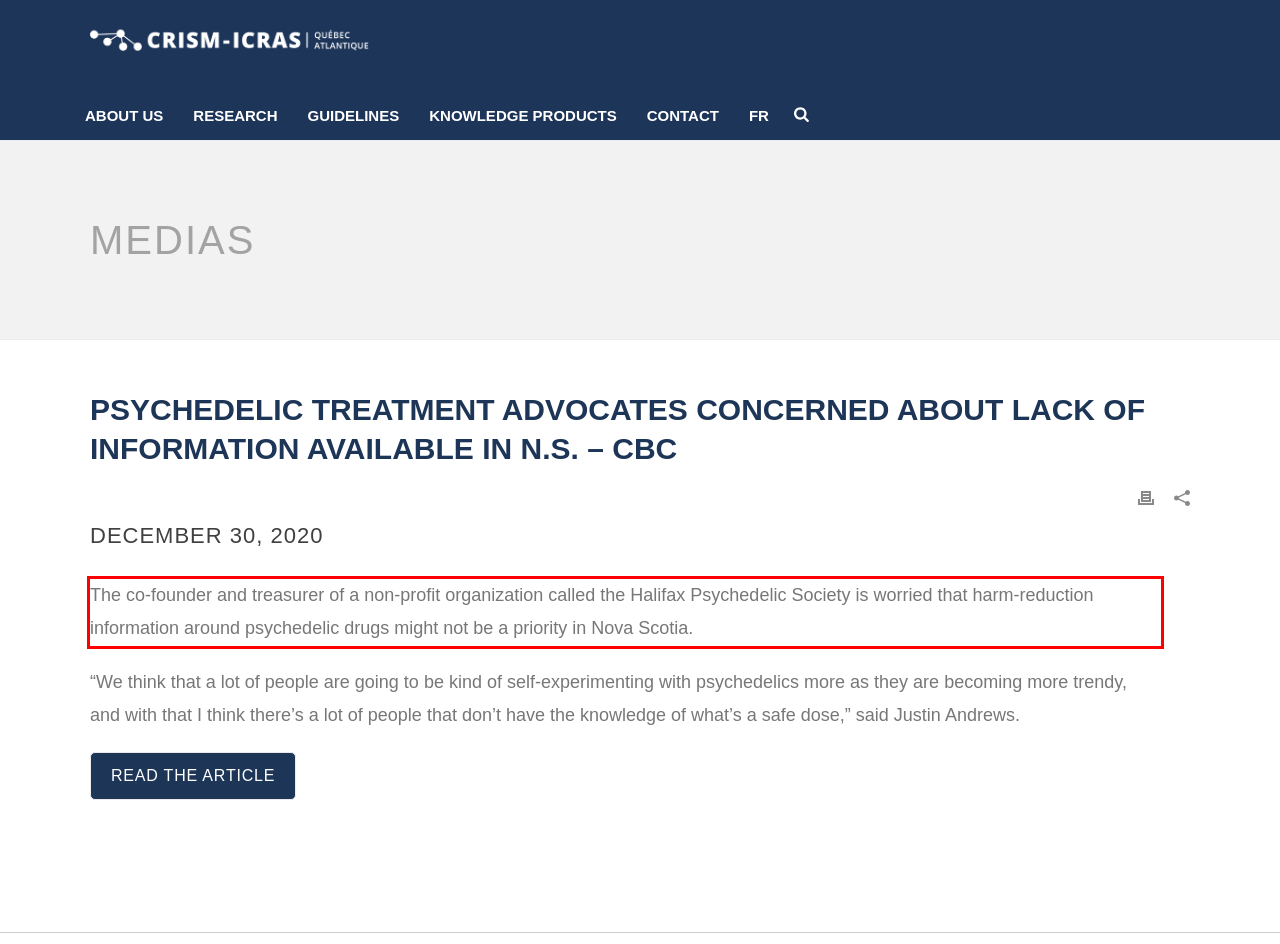In the screenshot of the webpage, find the red bounding box and perform OCR to obtain the text content restricted within this red bounding box.

The co-founder and treasurer of a non-profit organization called the Halifax Psychedelic Society is worried that harm-reduction information around psychedelic drugs might not be a priority in Nova Scotia.